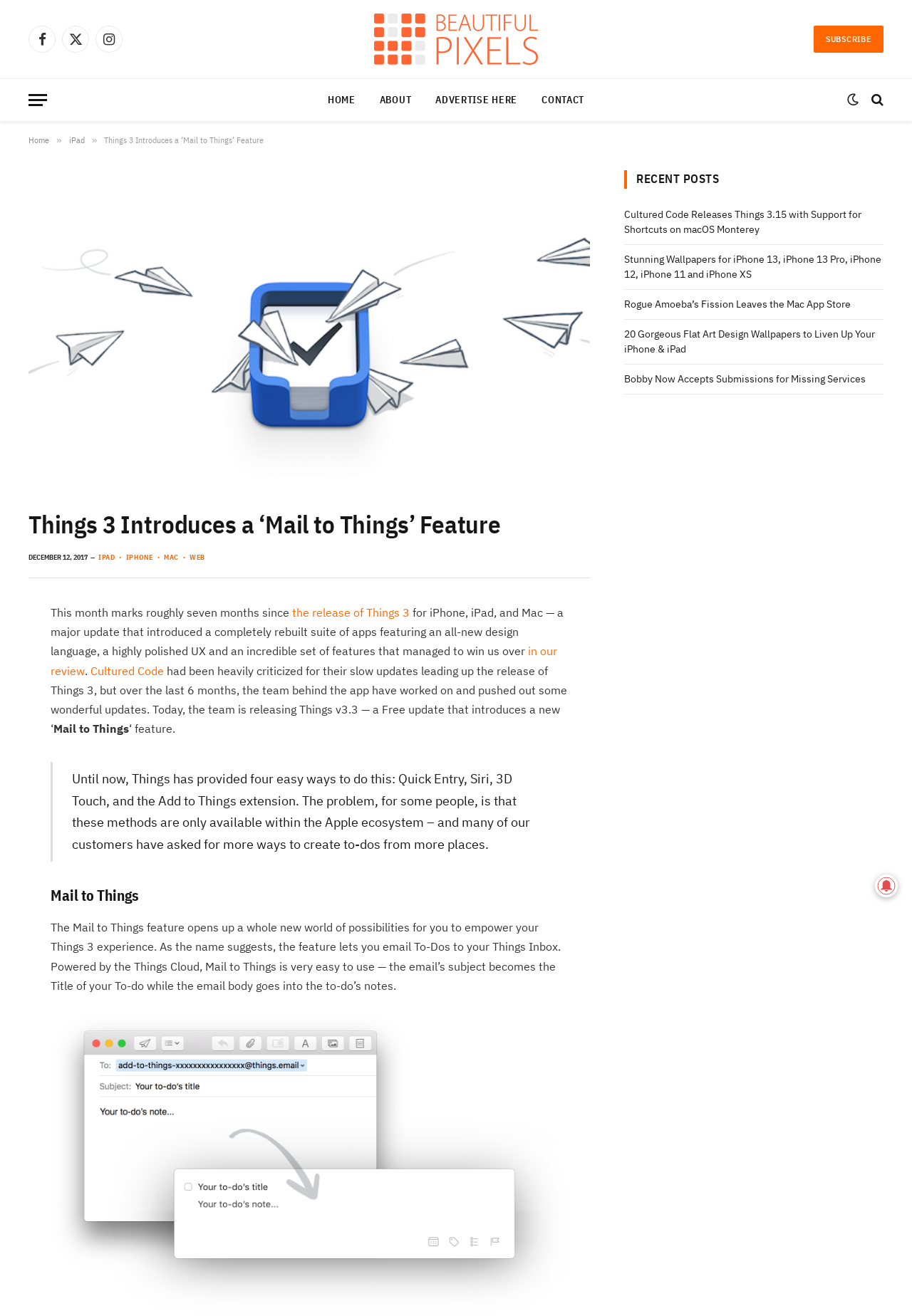Identify the bounding box coordinates of the clickable region to carry out the given instruction: "View the recent post about Cultured Code Releases Things 3.15".

[0.684, 0.158, 0.945, 0.179]